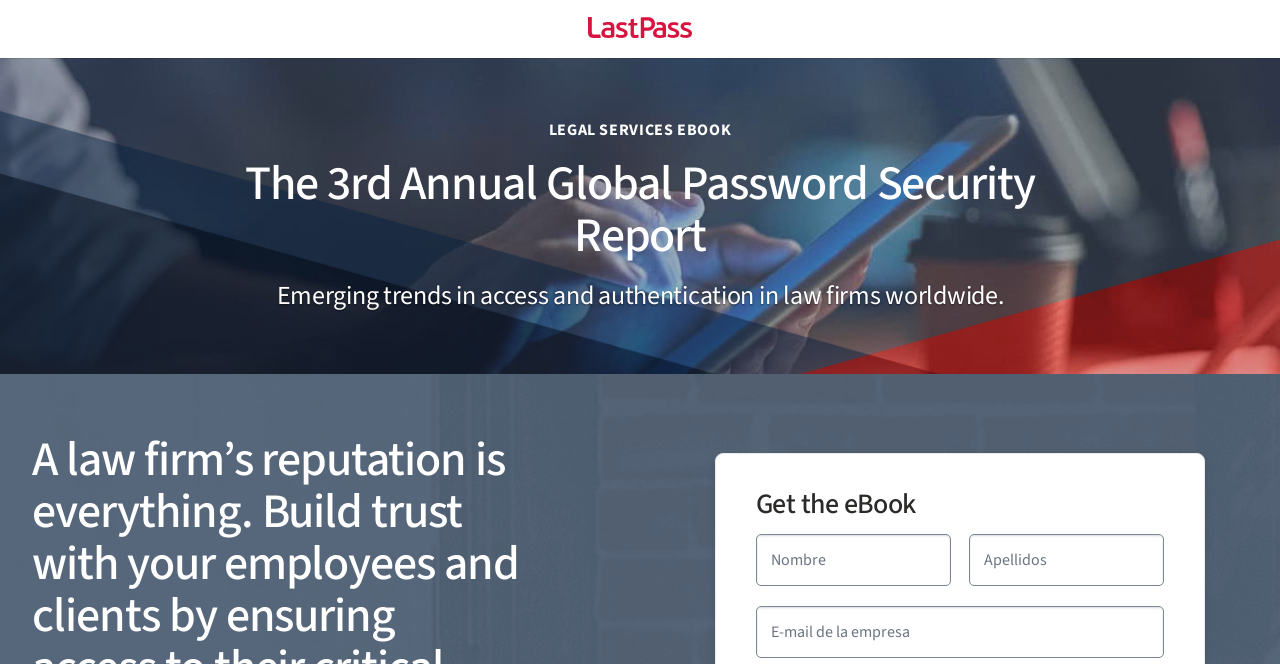What is the topic of the eBook?
Please answer the question with a detailed and comprehensive explanation.

Based on the webpage, I can see that the main heading is 'The 3rd Annual Global Password Security Report' and the subheading is 'Emerging trends in access and authentication in law firms worldwide.' This suggests that the eBook is about password security report, specifically focusing on law firms.